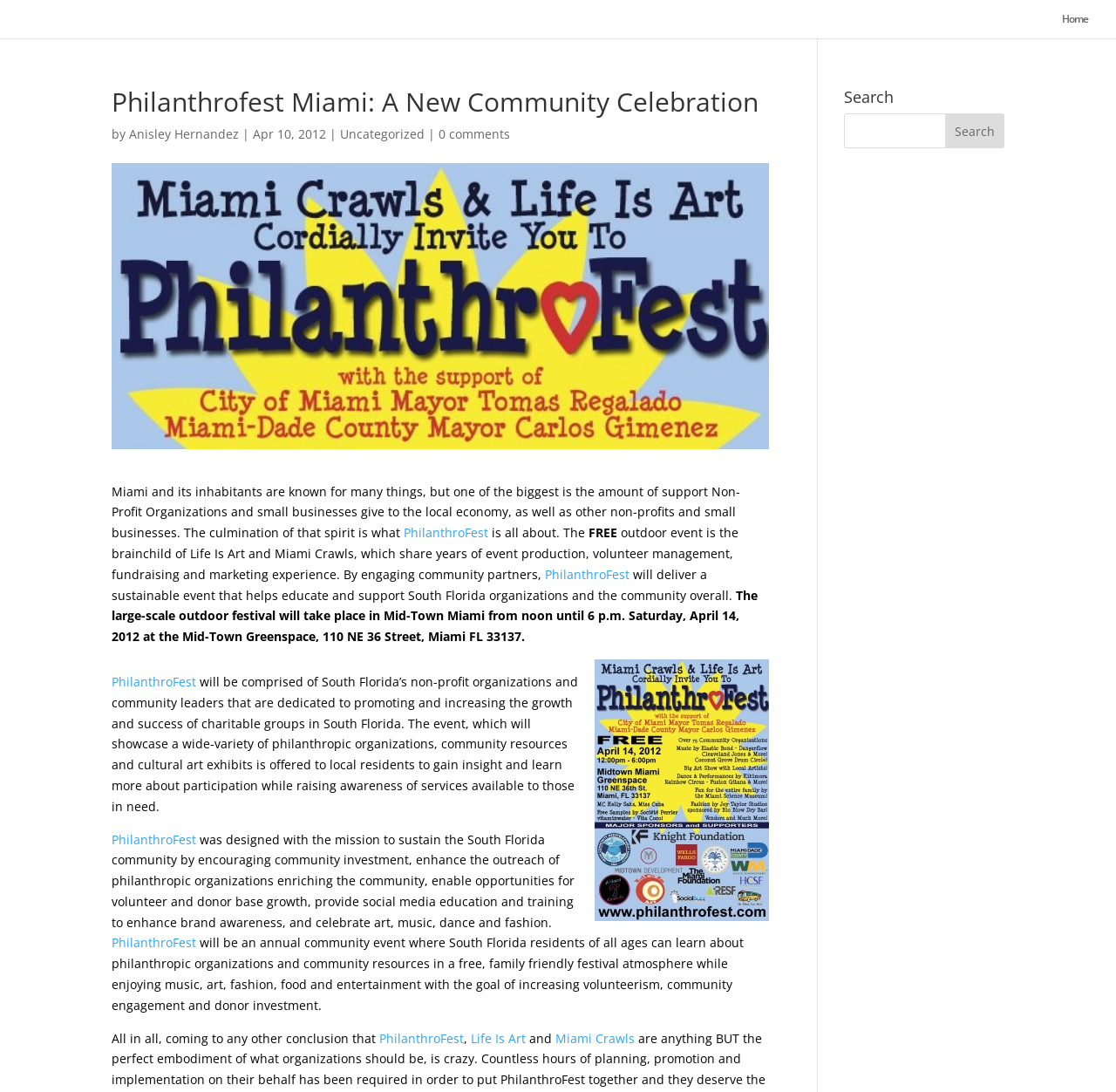Identify and provide the bounding box for the element described by: "Life Is Art".

[0.422, 0.943, 0.471, 0.958]